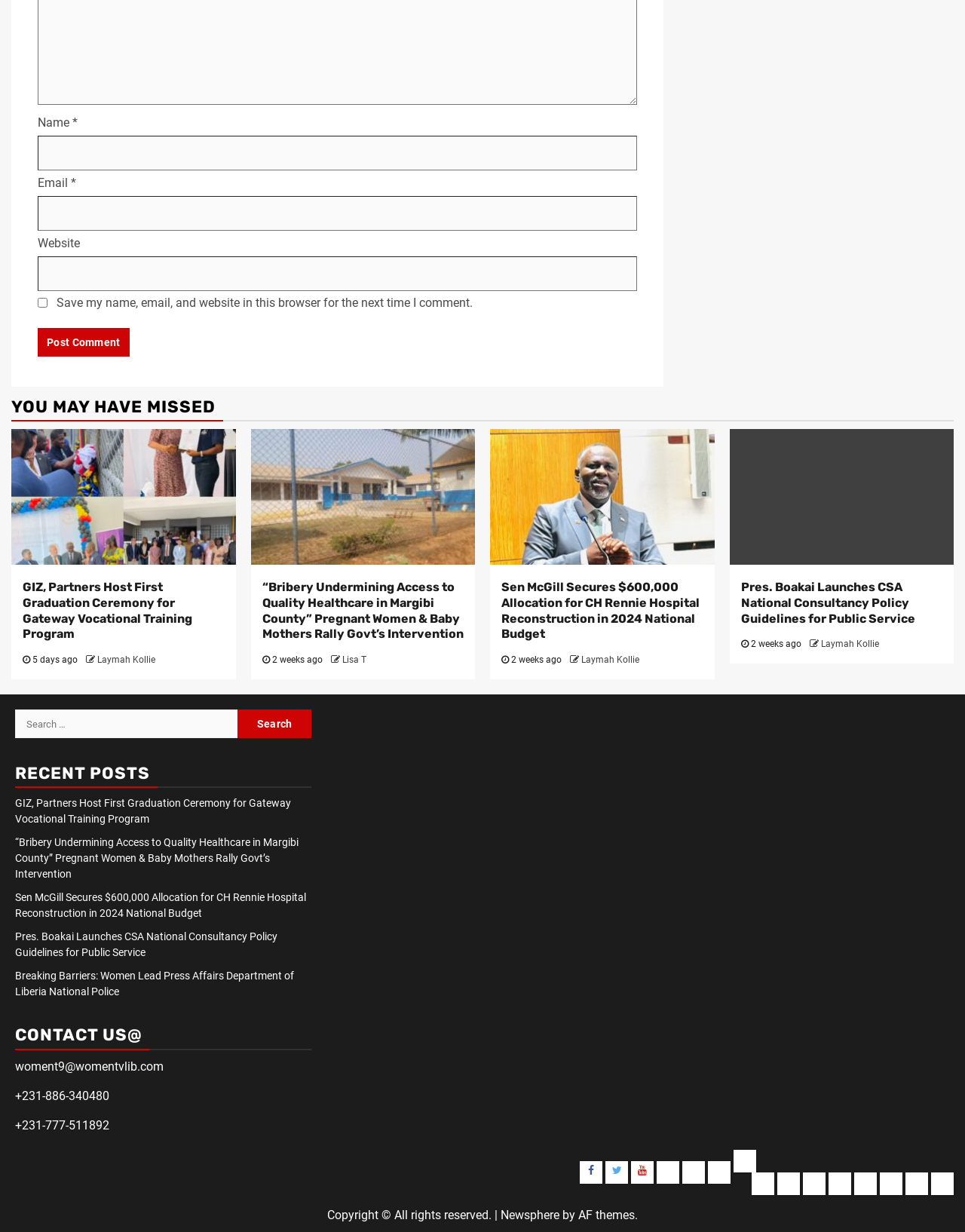Locate the bounding box coordinates of the element I should click to achieve the following instruction: "Enter your name".

[0.039, 0.11, 0.66, 0.138]